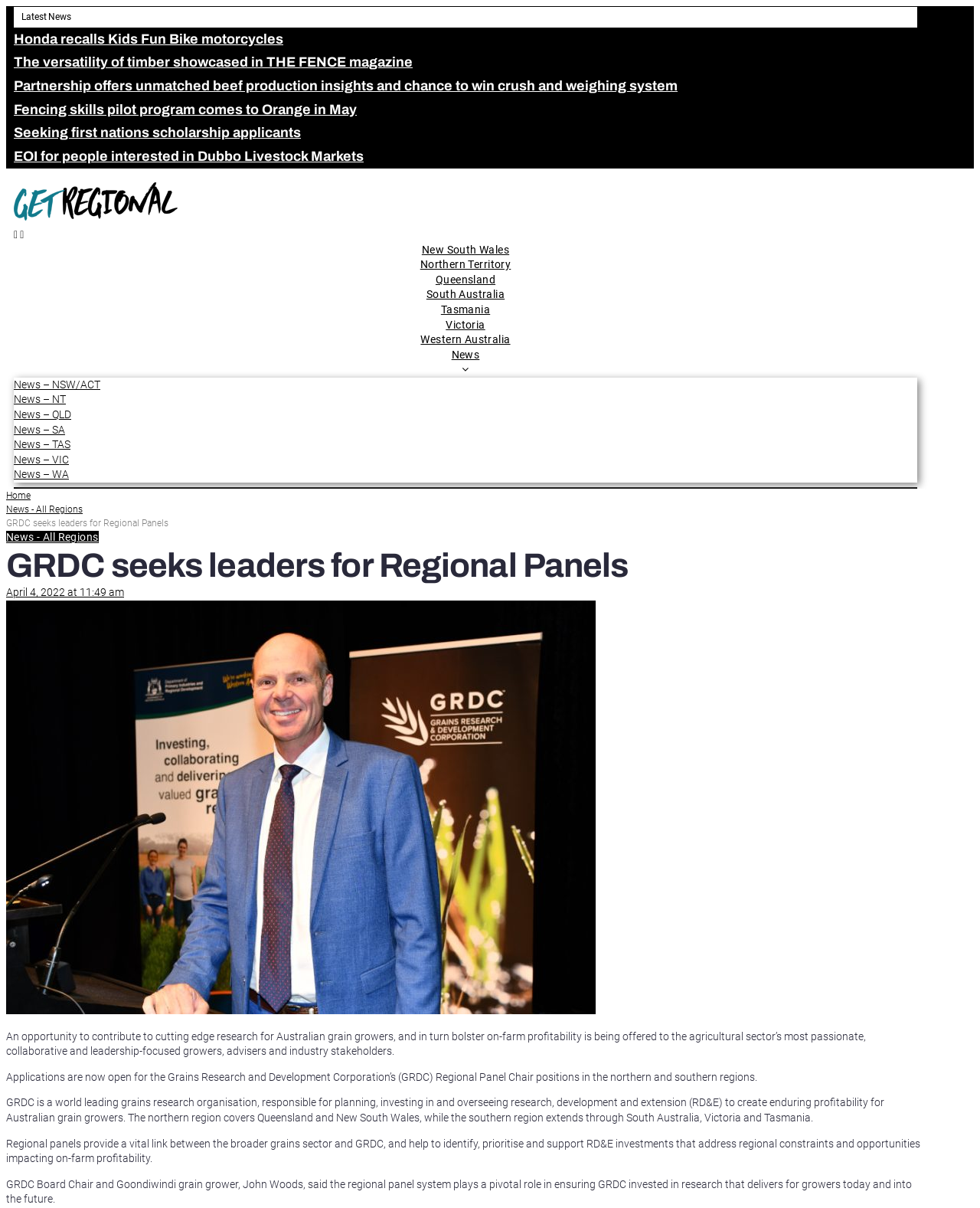Find the bounding box coordinates for the area that should be clicked to accomplish the instruction: "Read latest news".

[0.022, 0.01, 0.073, 0.018]